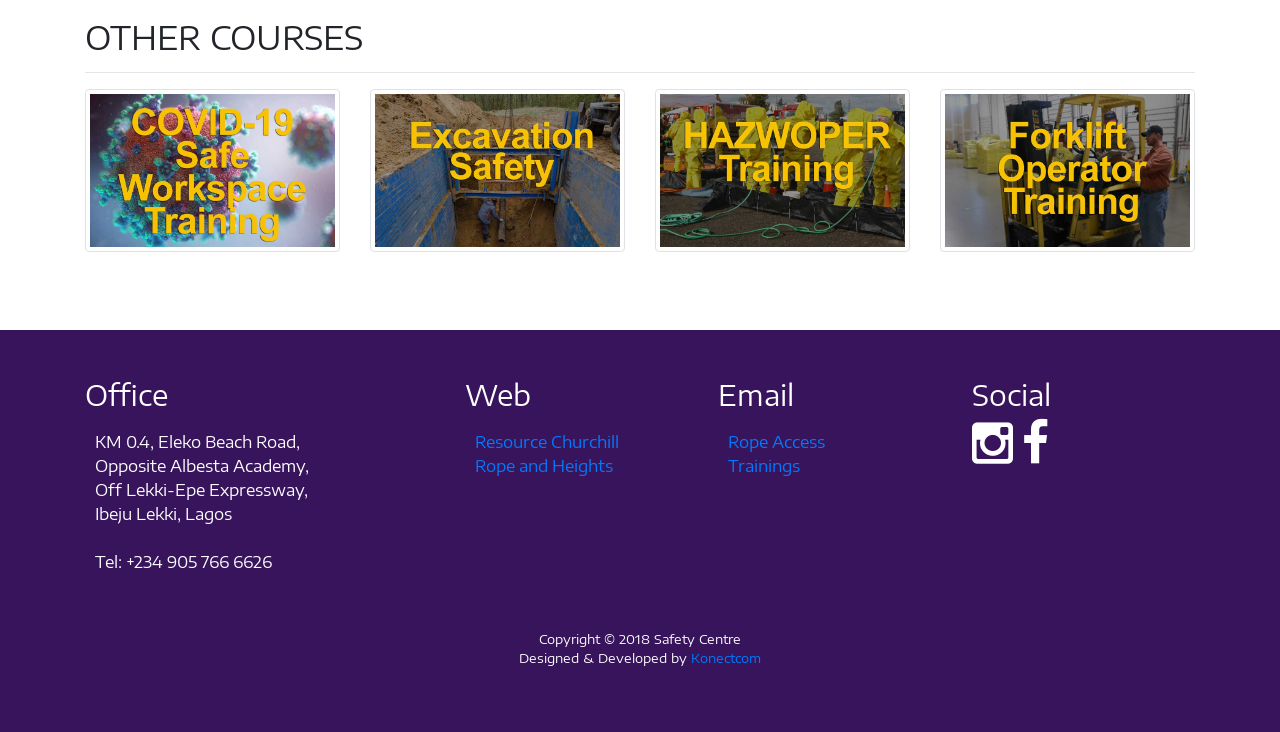Respond to the question below with a single word or phrase: What is the location of the Office?

Ibeju Lekki, Lagos